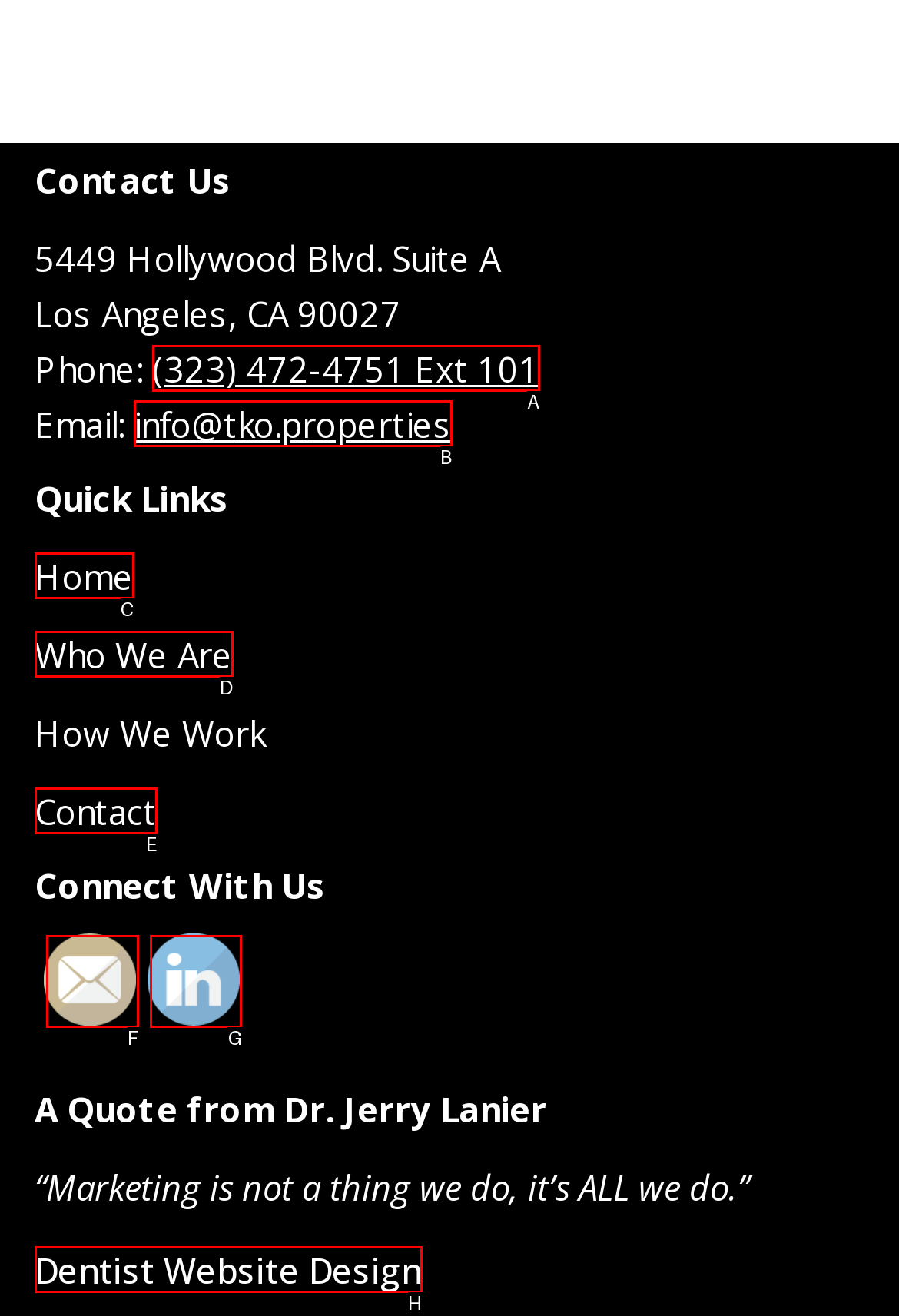Identify which lettered option to click to carry out the task: Follow on LinkedIn. Provide the letter as your answer.

G